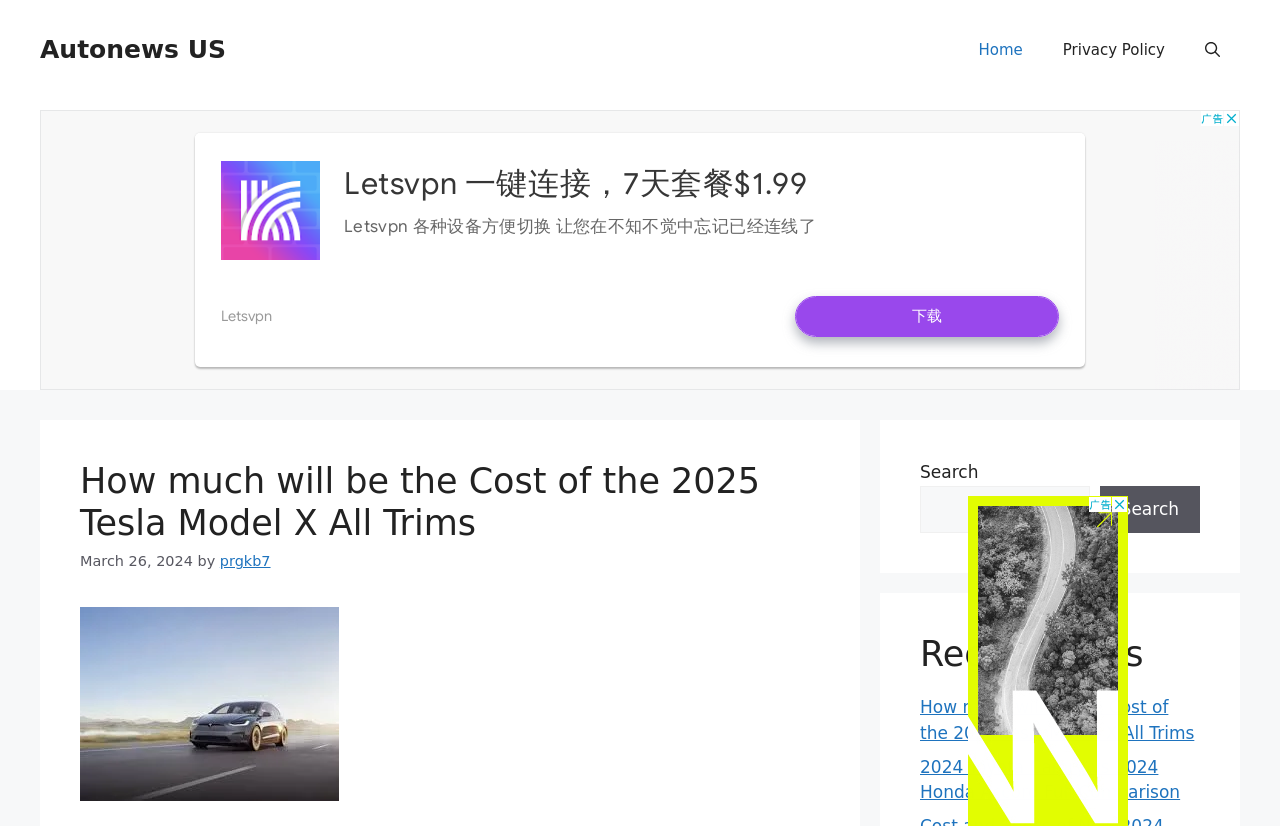Predict the bounding box for the UI component with the following description: "Autonews US".

[0.031, 0.017, 0.177, 0.052]